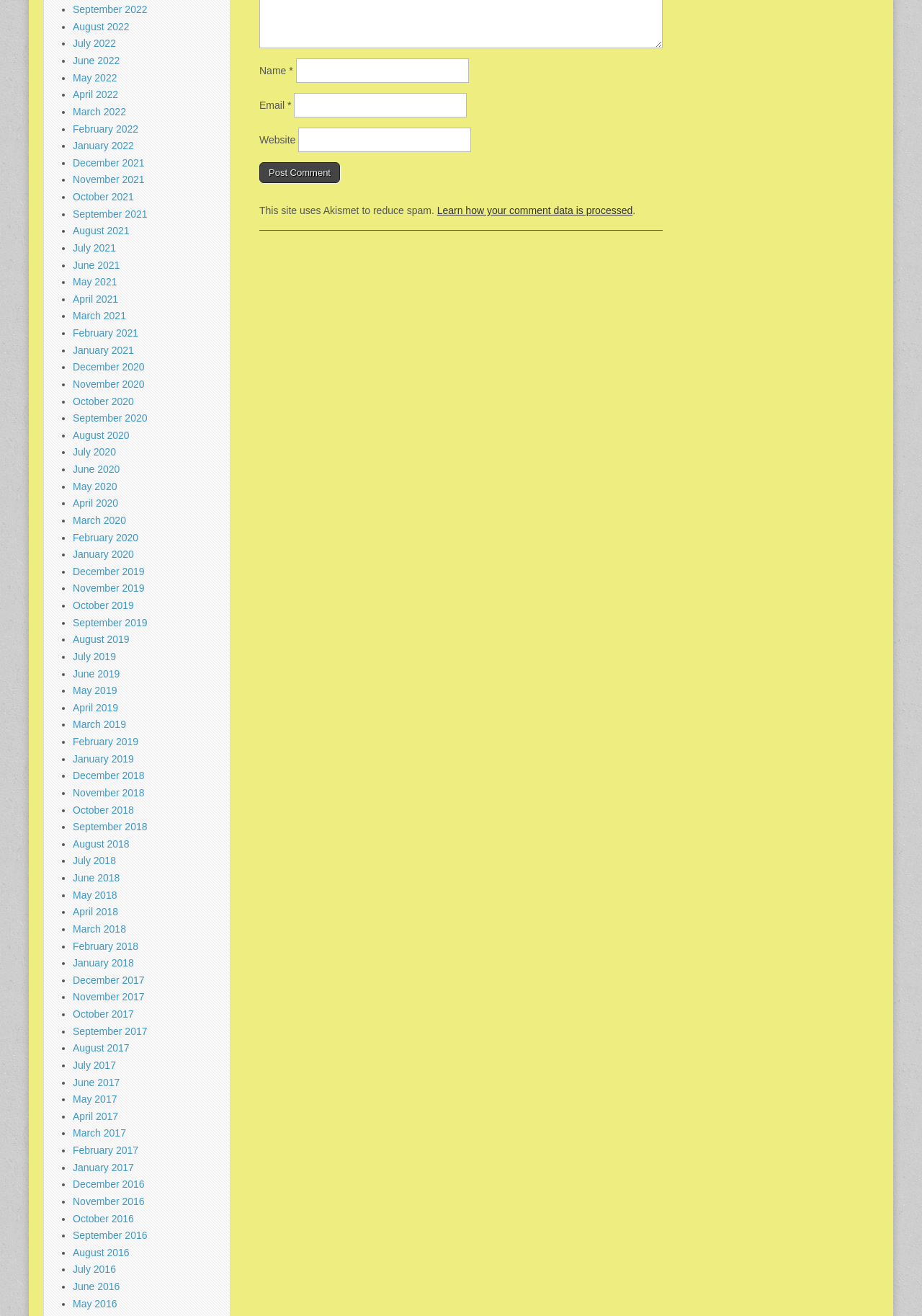Determine the bounding box coordinates of the region I should click to achieve the following instruction: "Click the Post Comment button". Ensure the bounding box coordinates are four float numbers between 0 and 1, i.e., [left, top, right, bottom].

[0.281, 0.123, 0.369, 0.139]